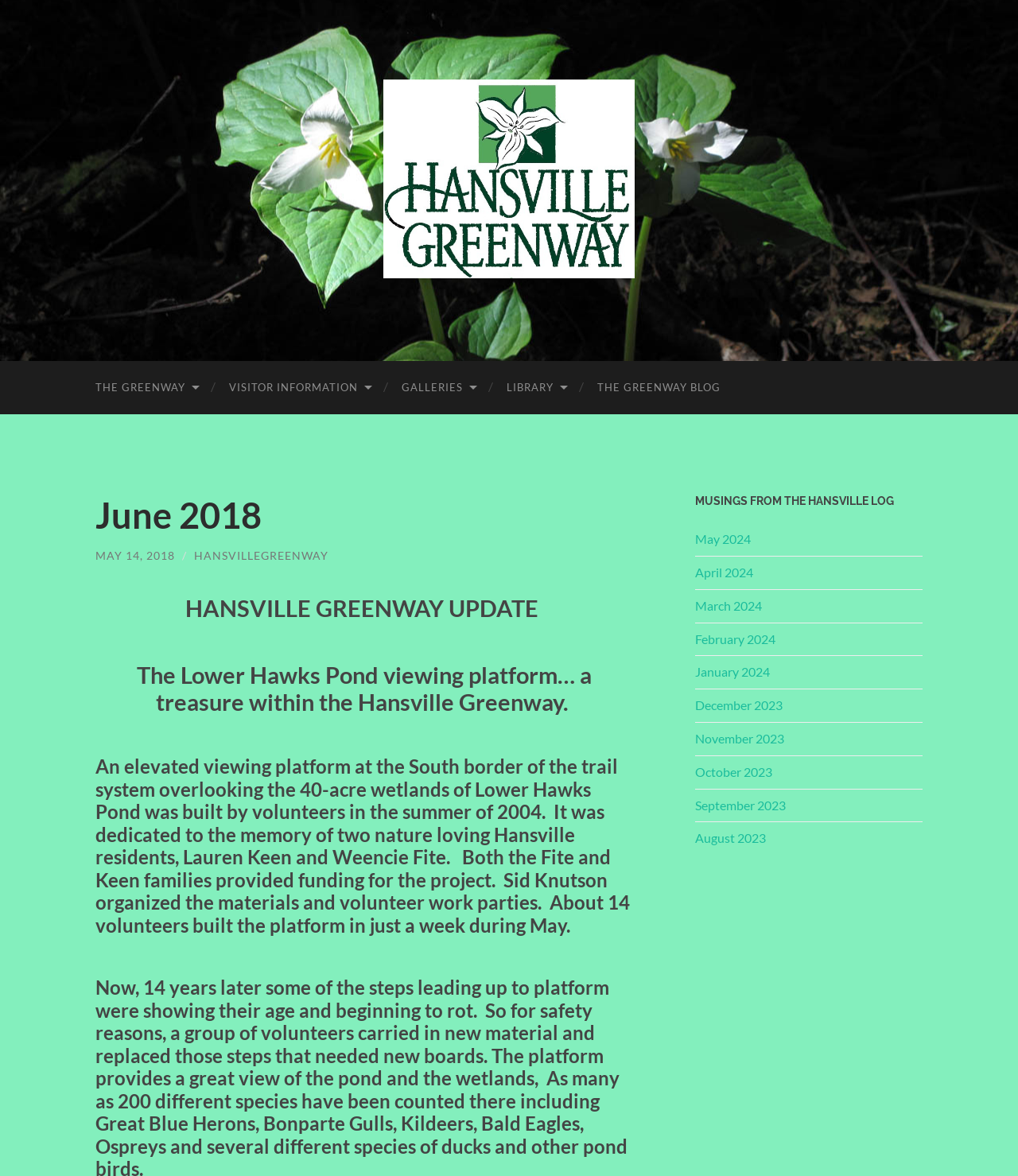Provide a comprehensive caption for the webpage.

The webpage is about the Hansville Greenway, with a focus on its updates and visitor information. At the top, there is a prominent link to "The Hansville Greenway" accompanied by an image. Below this, there are five links in a row, including "THE GREENWAY", "VISITOR INFORMATION", "GALLERIES", "LIBRARY", and "THE GREENWAY BLOG".

In the main content area, there is a heading that reads "June 2018" followed by a series of links and text. The first link is "MAY 14, 2018", followed by a slash and then "HANSVILLEGREENWAY". Below this, there are three headings that provide updates on the Hansville Greenway. The first update is about the Lower Hawks Pond viewing platform, which is described as a treasure within the Hansville Greenway. The second update provides more information about the platform, including its construction and dedication. The third update appears to be a continuation of the second one.

To the right of the main content area, there is a complementary section with a heading that reads "MUSINGS FROM THE HANSVILLE LOG". Below this, there are several links to different months, ranging from May 2024 to August 2023.